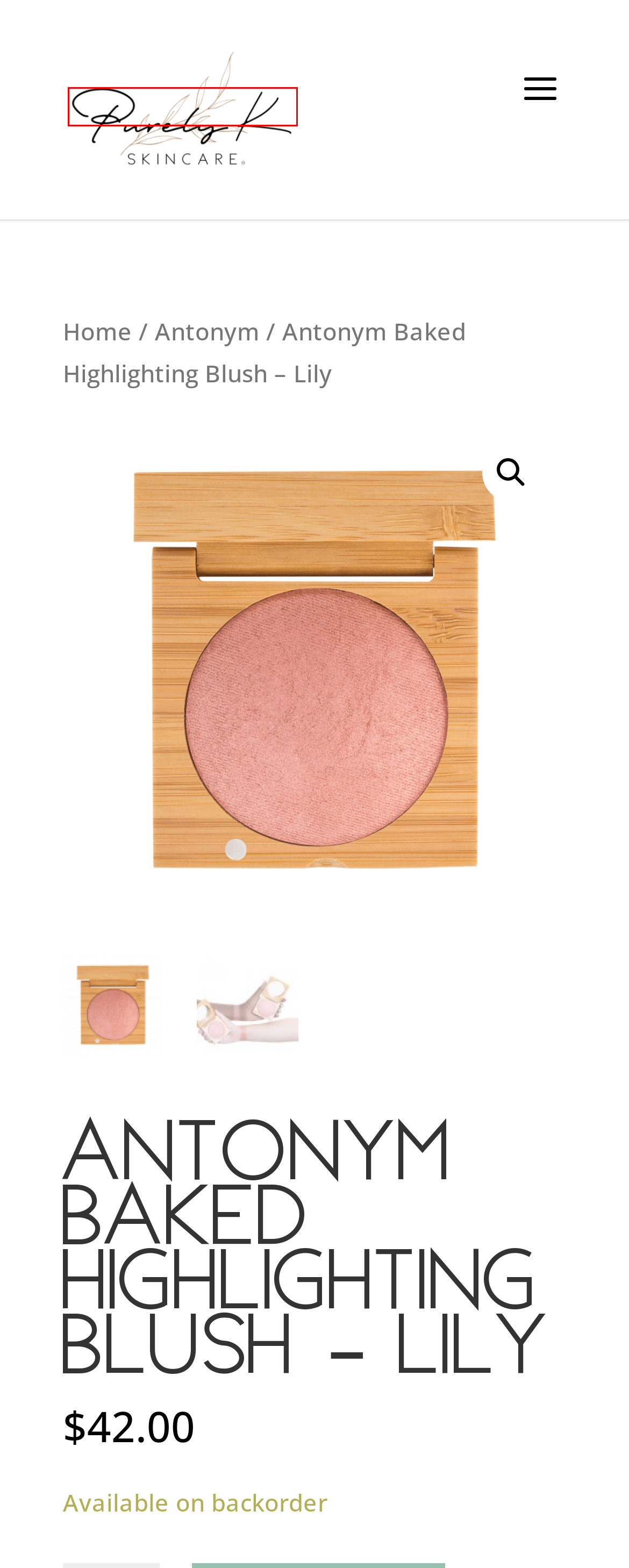Provided is a screenshot of a webpage with a red bounding box around an element. Select the most accurate webpage description for the page that appears after clicking the highlighted element. Here are the candidates:
A. BLUSH | Purely K Skincare
B. Antonym | Purely K Skincare
C. Purely K Skincare
D. pink blush | Purely K Skincare
E. Makeup | Purely K Skincare
F. The Most Popular WordPress Themes In The World
G. Purely K Skincare | Boutique Med Spa
H. Highlighter | Purely K Skincare

G